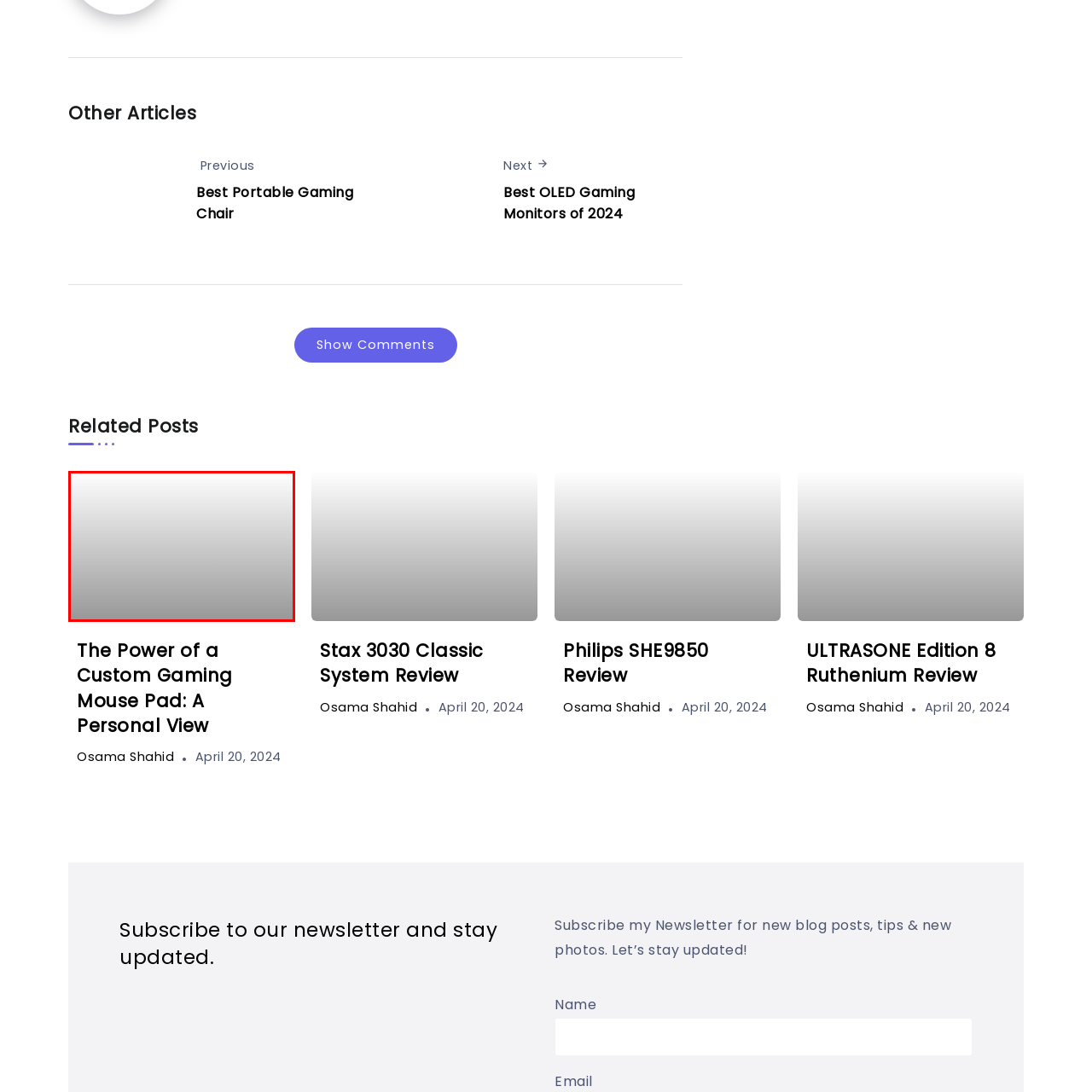What is the expected benefit of using personalized gear?  
Pay attention to the image within the red frame and give a detailed answer based on your observations from the image.

According to the caption, personalized gear such as custom gaming mouse pads can provide improved precision and comfort during prolonged gaming sessions. This implies that the expected benefit of using personalized gear is to enhance the gaming experience through improved performance and comfort.